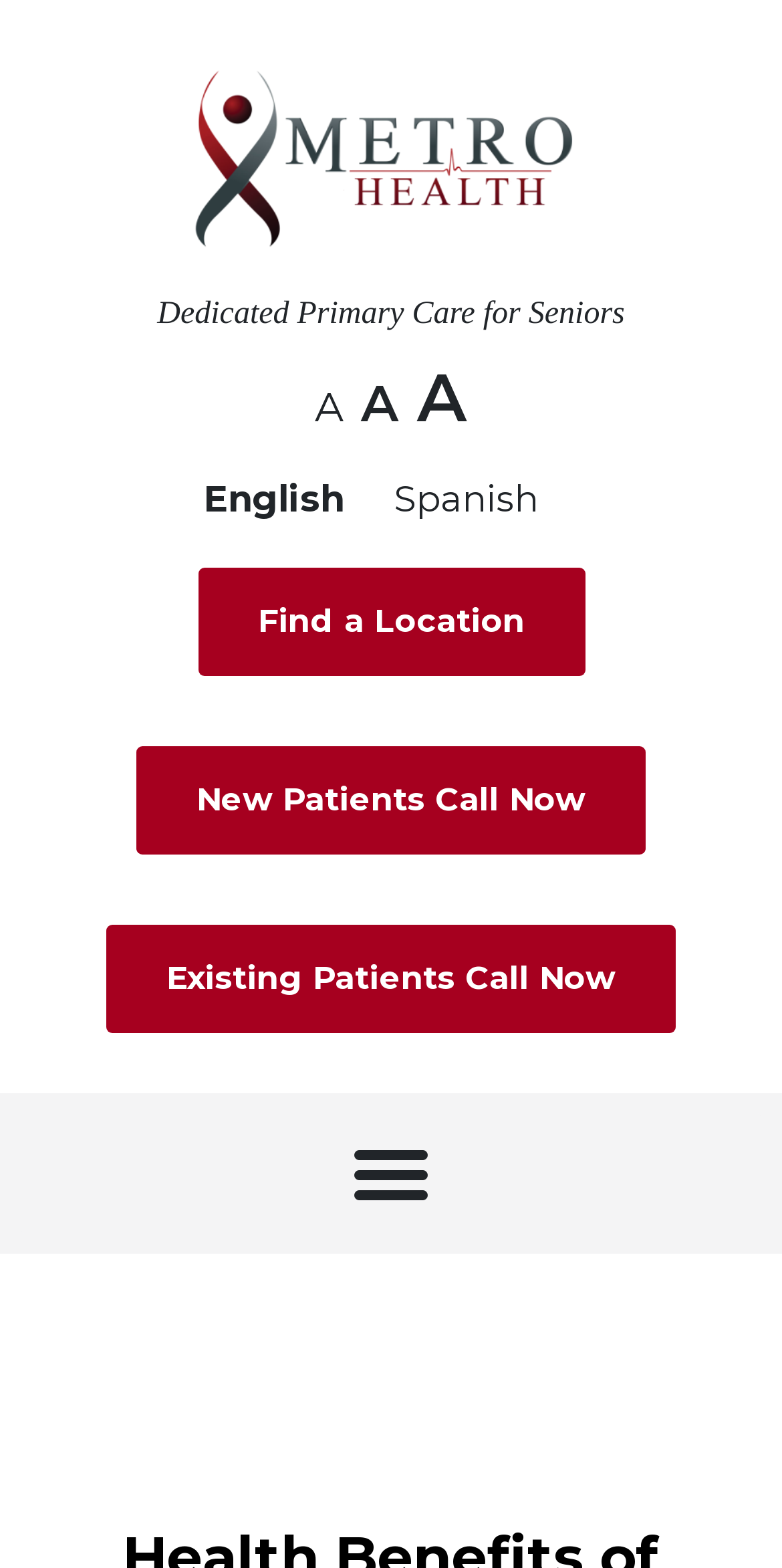Describe every aspect of the webpage in a detailed manner.

The webpage is about the health benefits of pickleball, with a focus on MetroHealth Inc. At the top left corner, there is a logo of MetroHealth Inc., accompanied by a link with the same name. Below the logo, there is a static text "Dedicated Primary Care for Seniors". 

To the right of the logo, there are three links labeled "A", positioned in a horizontal row. Below these links, there are two language options, "English" and "Spanish", also positioned horizontally. 

Further down, there are three prominent links: "Find a Location", "New Patients Call Now", and "Existing Patients Call Now", which are stacked vertically. The "New Patients Call Now" link is positioned slightly to the left of the other two links.

At the bottom right corner, there is a button labeled "Menu Toggle", which is not expanded.